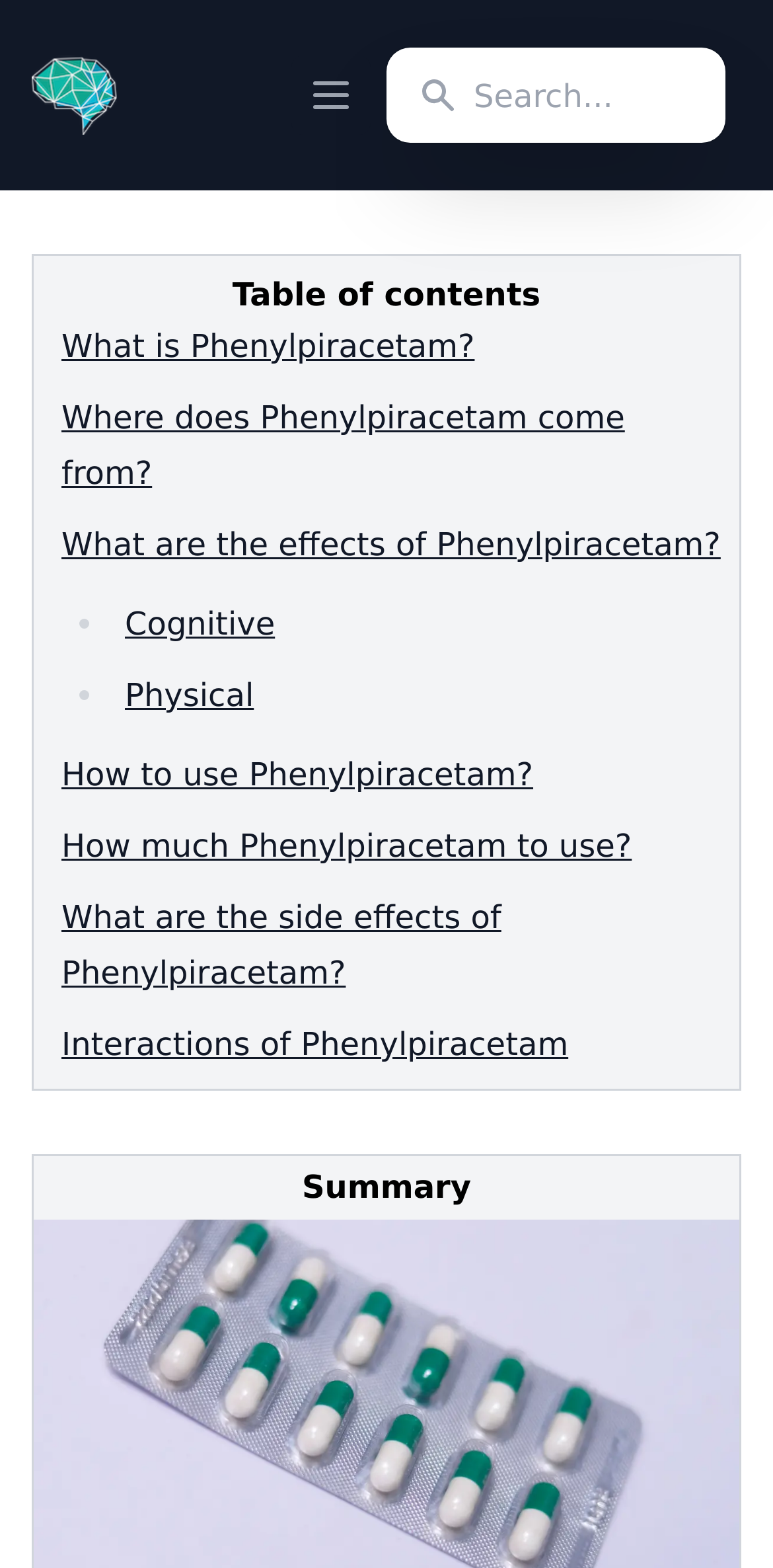Provide a comprehensive description of the webpage.

This webpage is dedicated to providing information about Phenylpiracetam, a type of nootropic. At the top, there is a navigation bar that spans the entire width of the page, containing a logo image of "Nootropics Guru" on the left, a button to open the main menu on the right, and a search combobox in the middle. 

Below the navigation bar, there is a section with multiple links related to Phenylpiracetam, including "What is Phenylpiracetam?", "Where does Phenylpiracetam come from?", and "What are the effects of Phenylpiracetam?". These links are arranged vertically, with the first link starting from the top-left corner of this section. 

Under the "What are the effects of Phenylpiracetam?" link, there are two list markers, each followed by a link, "Cognitive" and "Physical", which are positioned side by side. 

Further down, there are more links, including "How to use Phenylpiracetam?", "How much Phenylpiracetam to use?", "What are the side effects of Phenylpiracetam?", and "Interactions of Phenylpiracetam". These links are also arranged vertically, with the first link starting from the top-left corner of this section. 

At the bottom of the page, there is a "Summary" section, which is centered horizontally.